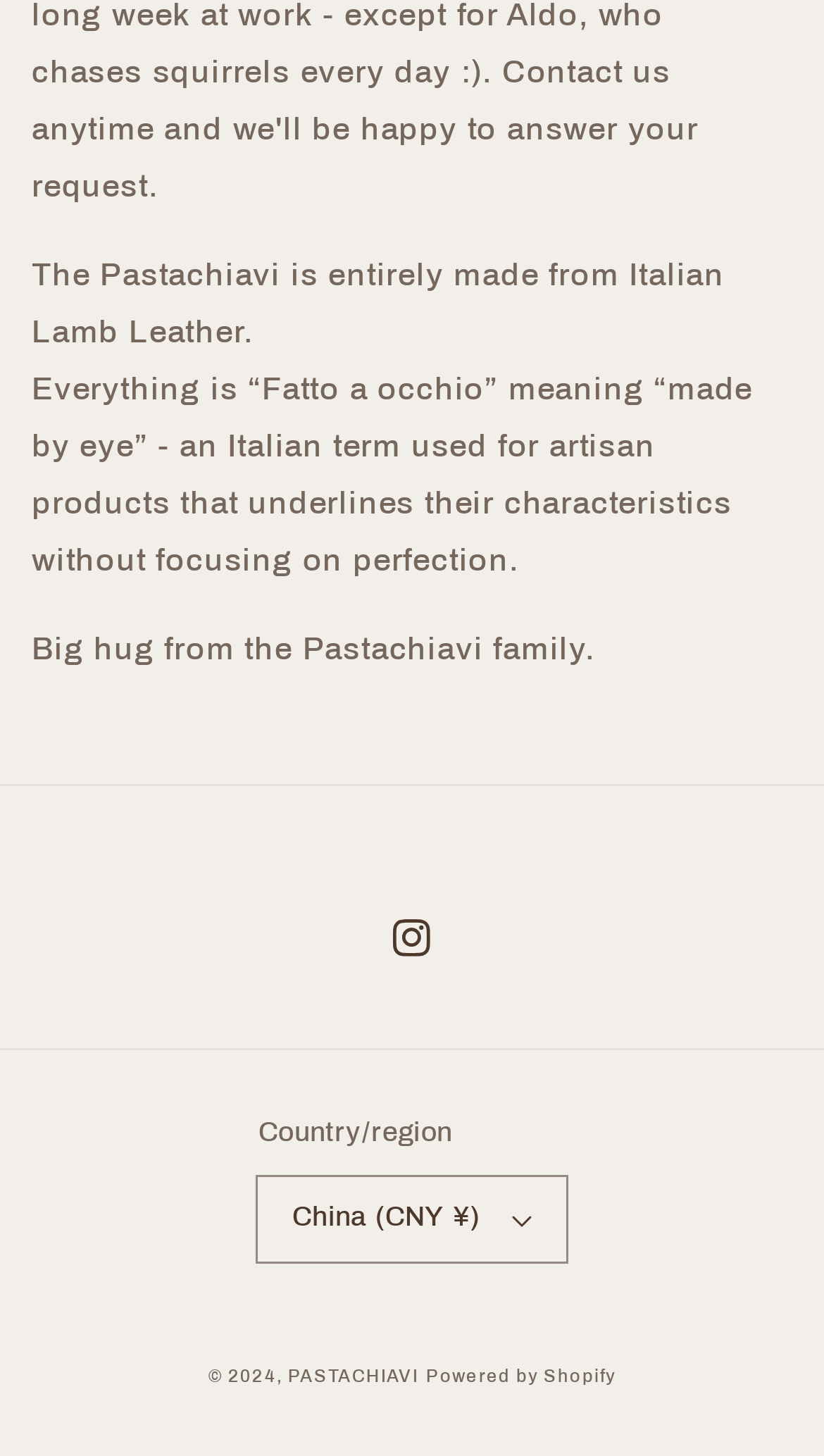What is the year of the copyright?
Answer the question with a single word or phrase derived from the image.

2024